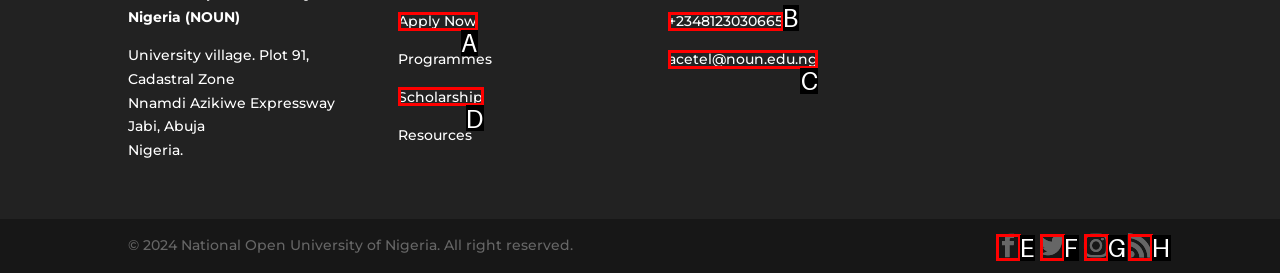Identify the letter of the UI element I need to click to carry out the following instruction: Send email

C